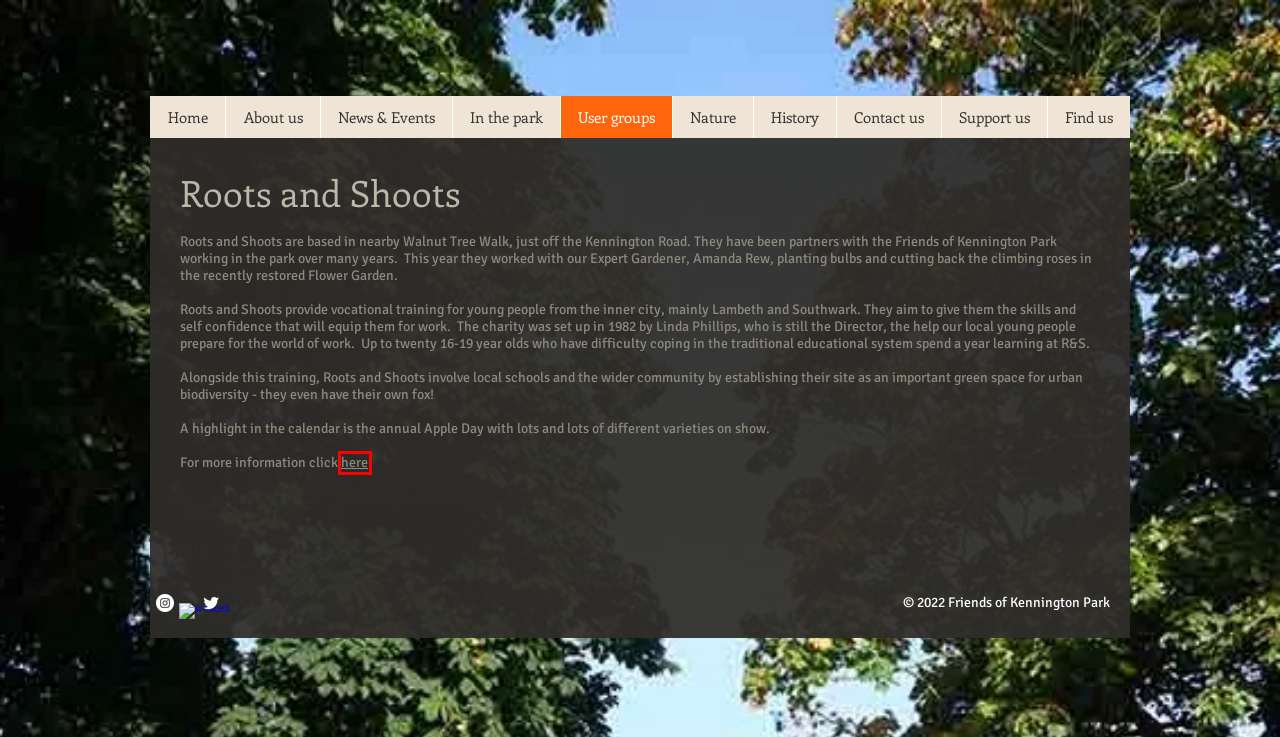Observe the screenshot of a webpage with a red bounding box around an element. Identify the webpage description that best fits the new page after the element inside the bounding box is clicked. The candidates are:
A. Nature | FOKP
B. Educational and Environmental Charity | Roots and Shoots
C. Contact us | FOKP
D. About us | FOKP
E. History | FOKP
F. In the park | FOKP
G. Find us | FOKP
H. User groups | FOKP

B